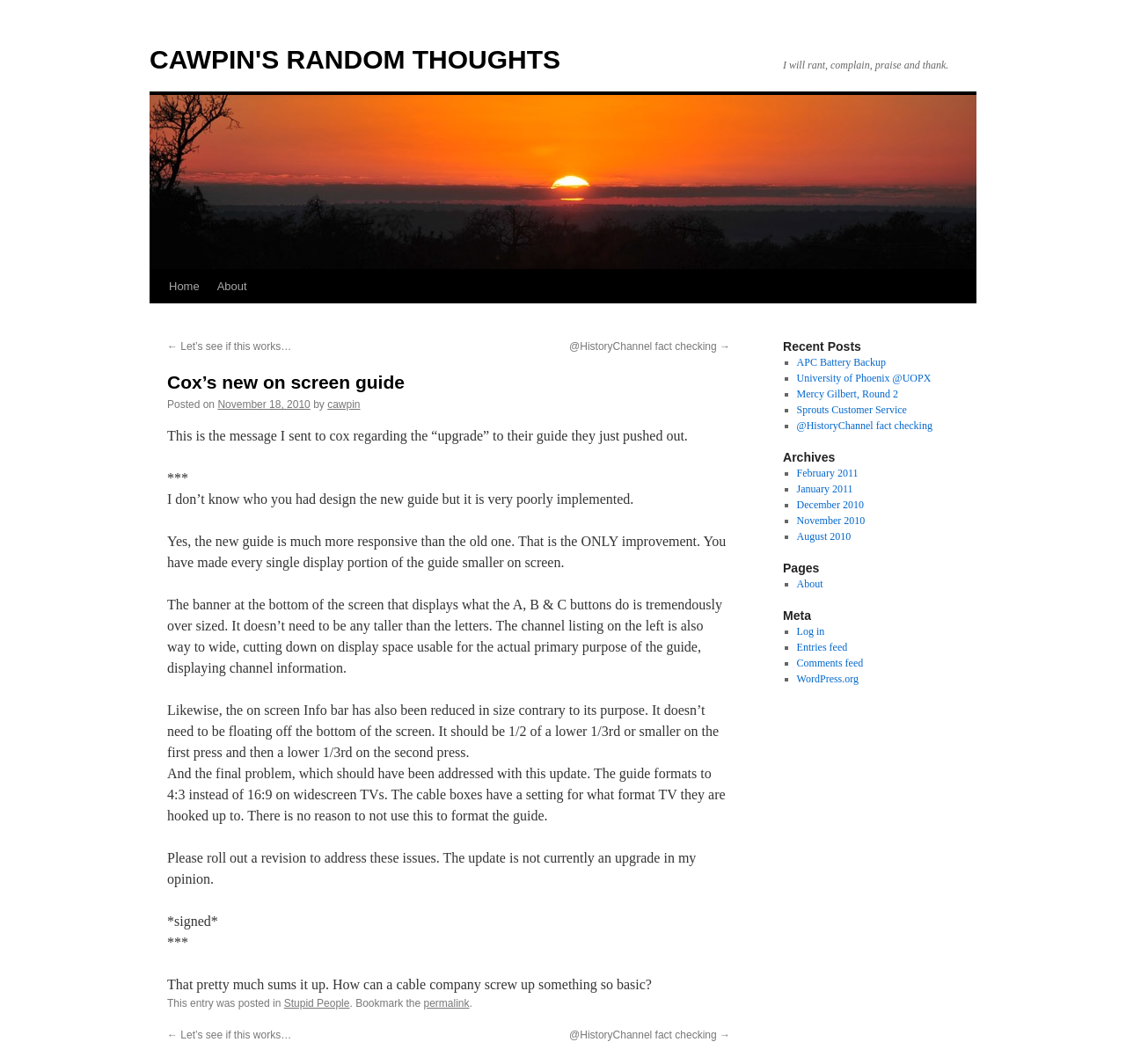Analyze the image and answer the question with as much detail as possible: 
What is the format of the guide on widescreen TVs?

According to the author, the guide formats to 4:3 instead of 16:9 on widescreen TVs, which is an issue that should be addressed.